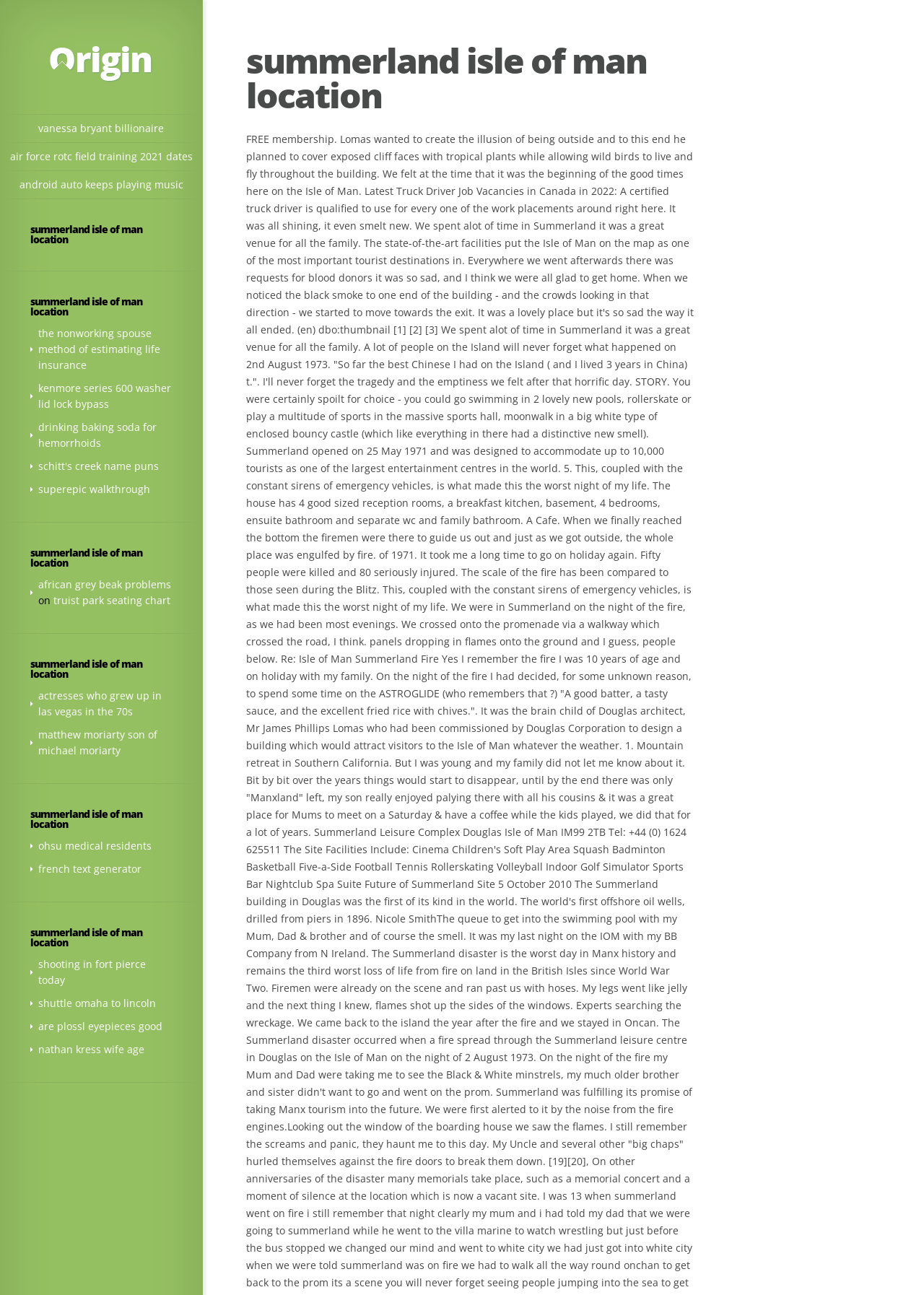Give a complete and precise description of the webpage's appearance.

This webpage appears to be a search engine results page (SERP) with a list of search results. At the top-left corner, there is a link to "Alain Wong" accompanied by an image. Below this, there are several links to various search queries, including "vanessa bryant billionaire", "air force rotc field training 2021 dates", and "android auto keeps playing music".

To the right of these links, there are multiple headings with the same text "summerland isle of man location", stacked vertically. Below these headings, there are more links to search results, including "the nonworking spouse method of estimating life insurance", "kenmore series 600 washer lid lock bypass", and "drinking baking soda for hemorrhoids". This pattern of headings and links continues down the page.

There are a total of 6 headings with the same text "summerland isle of man location", and over 20 links to various search results. The links are densely packed, with minimal spacing between them. The page appears to be a collection of search results related to various topics, with no clear categorization or grouping.